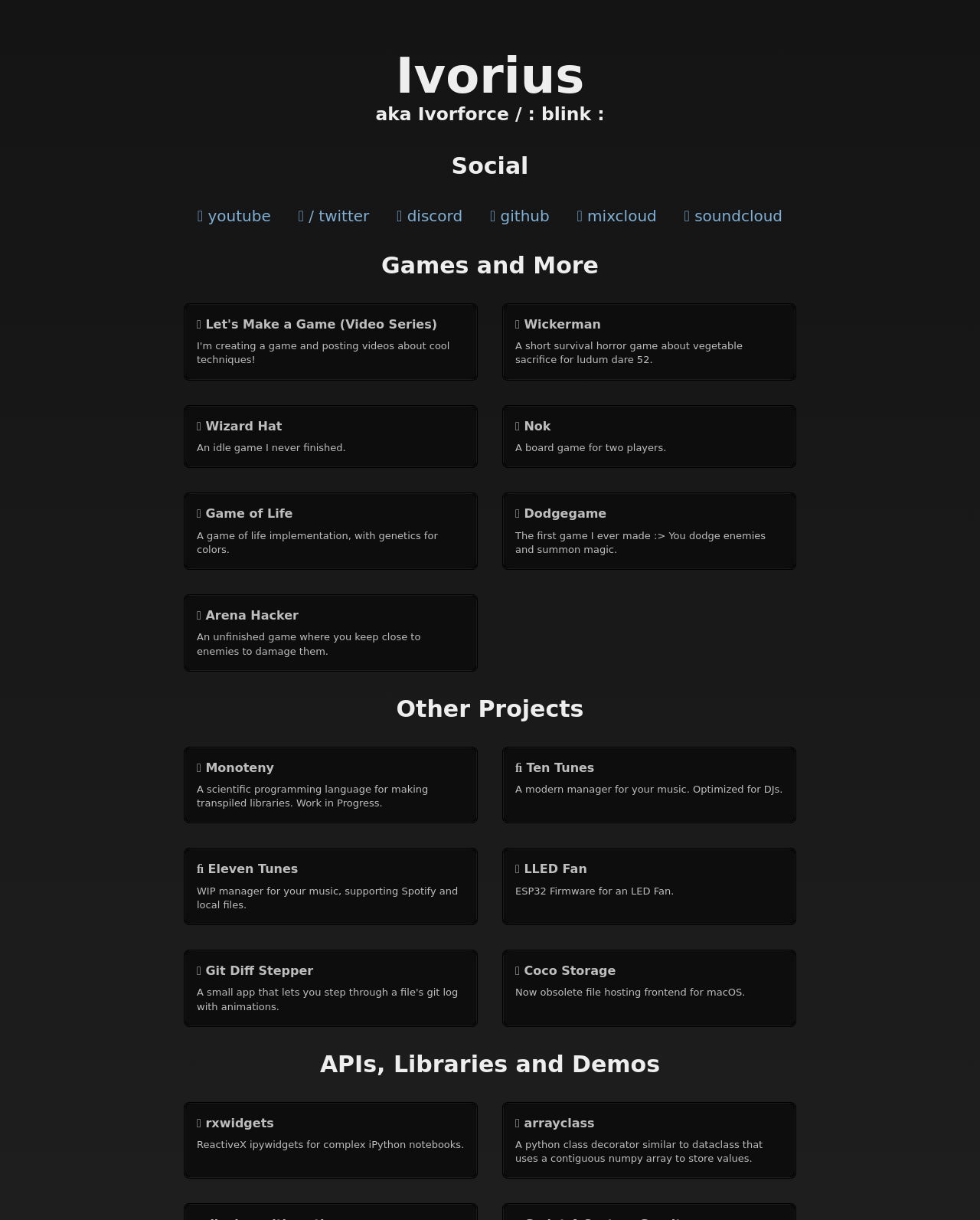Please identify the bounding box coordinates of the clickable area that will fulfill the following instruction: "Visit Ivorius' YouTube channel". The coordinates should be in the format of four float numbers between 0 and 1, i.e., [left, top, right, bottom].

[0.201, 0.167, 0.276, 0.187]